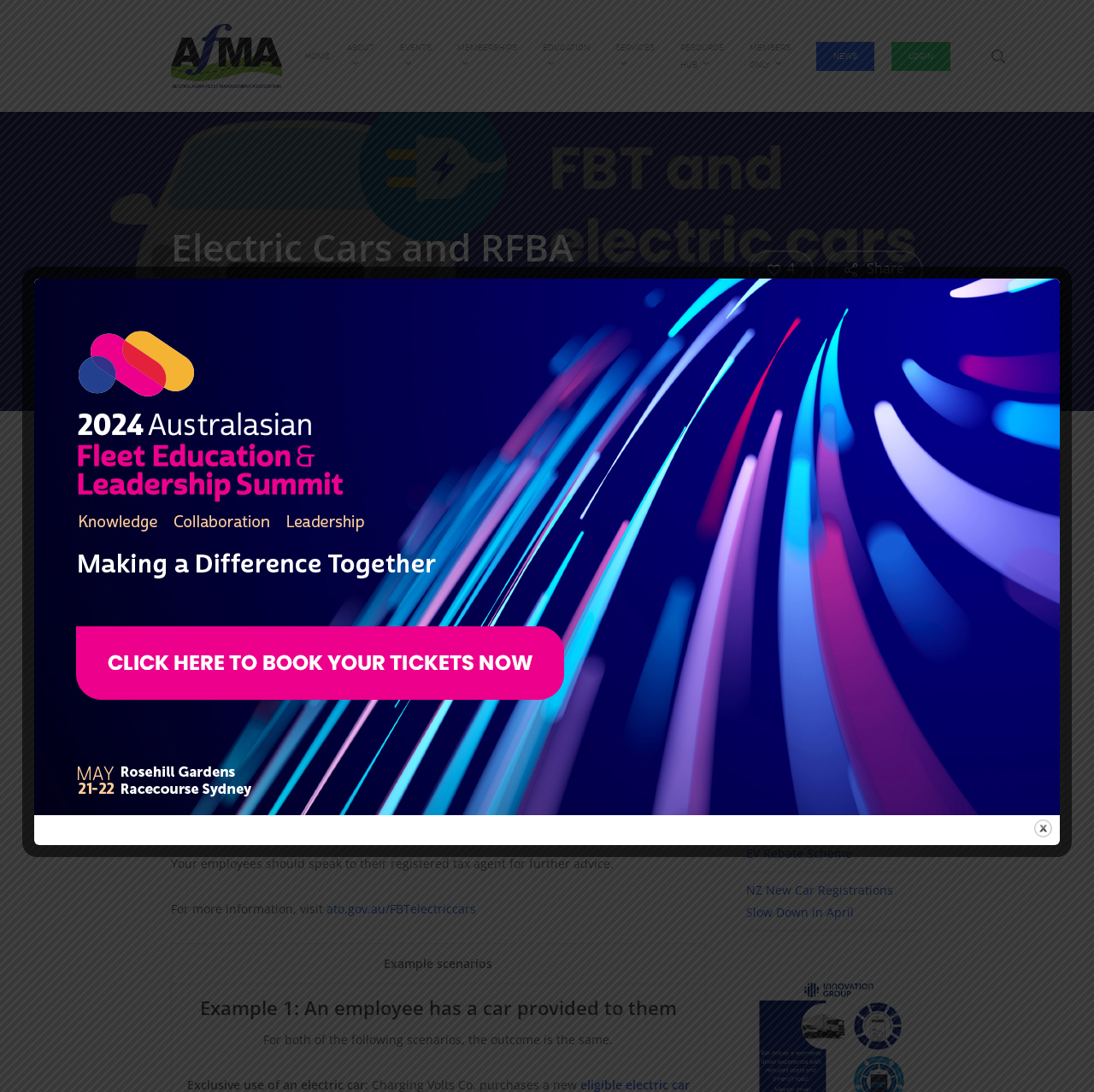Could you determine the bounding box coordinates of the clickable element to complete the instruction: "Search for something"? Provide the coordinates as four float numbers between 0 and 1, i.e., [left, top, right, bottom].

[0.903, 0.043, 0.922, 0.059]